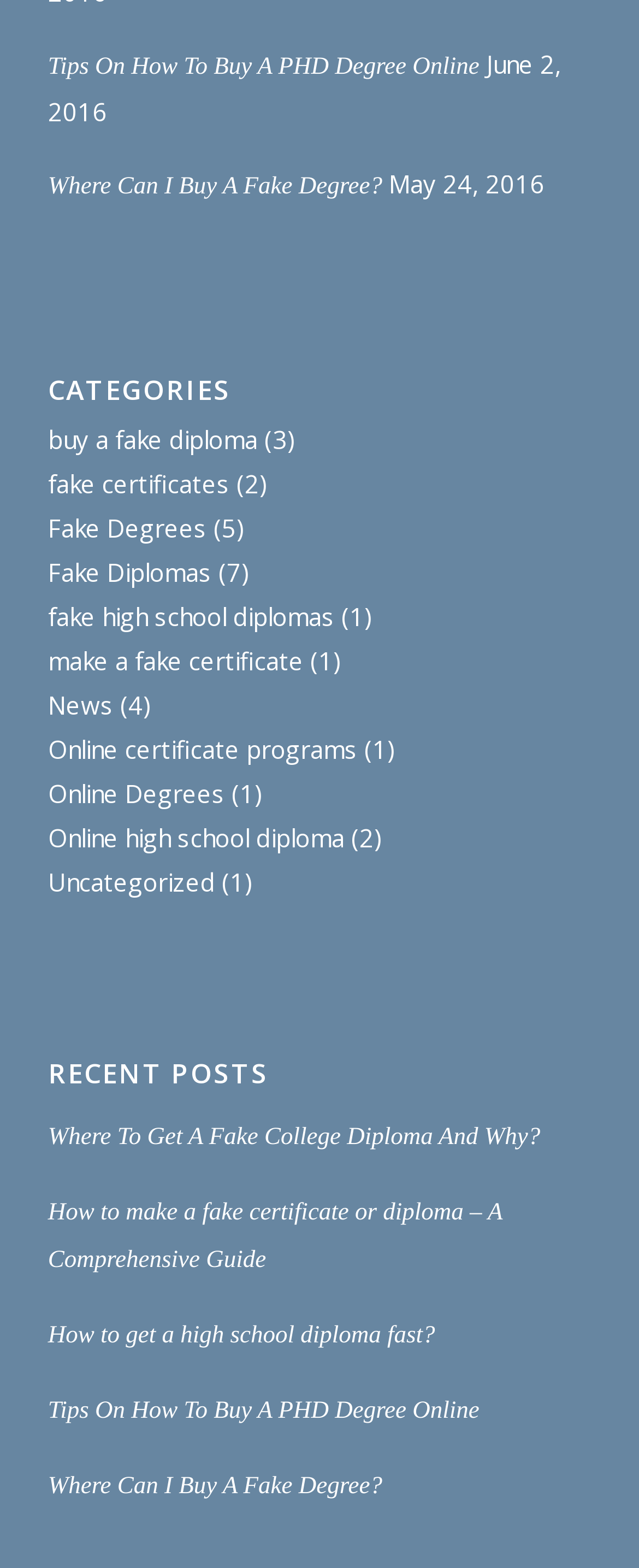How many links are there under the 'CATEGORIES' heading?
Can you offer a detailed and complete answer to this question?

Under the 'CATEGORIES' heading, I counted nine links, which are 'buy a fake diploma', 'fake certificates', 'Fake Degrees', 'Fake Diplomas', 'fake high school diplomas', 'make a fake certificate', 'News', 'Online certificate programs', and 'Uncategorized'.